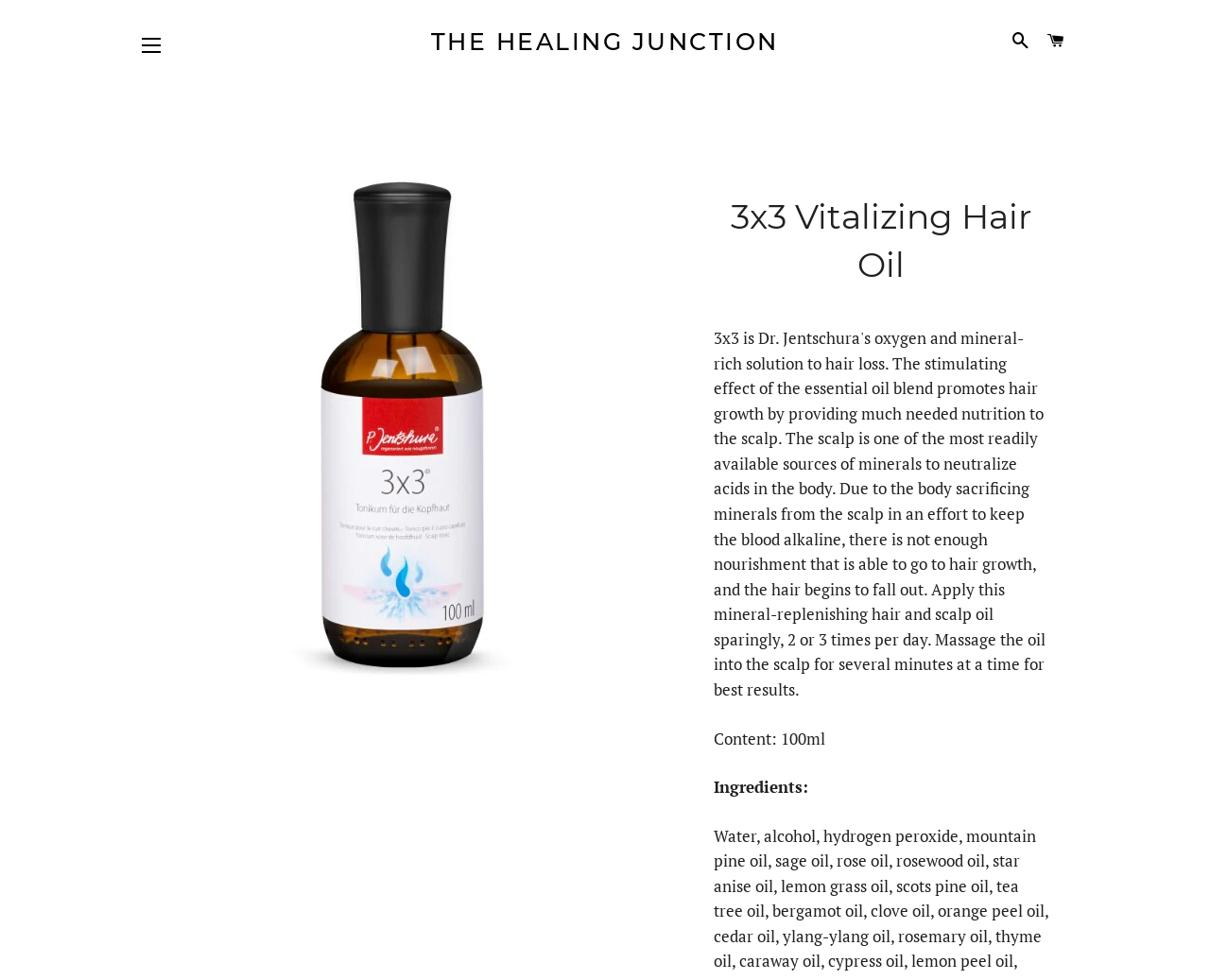Please provide a comprehensive answer to the question below using the information from the image: What is the content size of the product?

I found the answer by looking at the StaticText element with the text 'Content: 100ml' and bounding box coordinates [0.59, 0.742, 0.682, 0.764]. This element explicitly states the content size of the product.